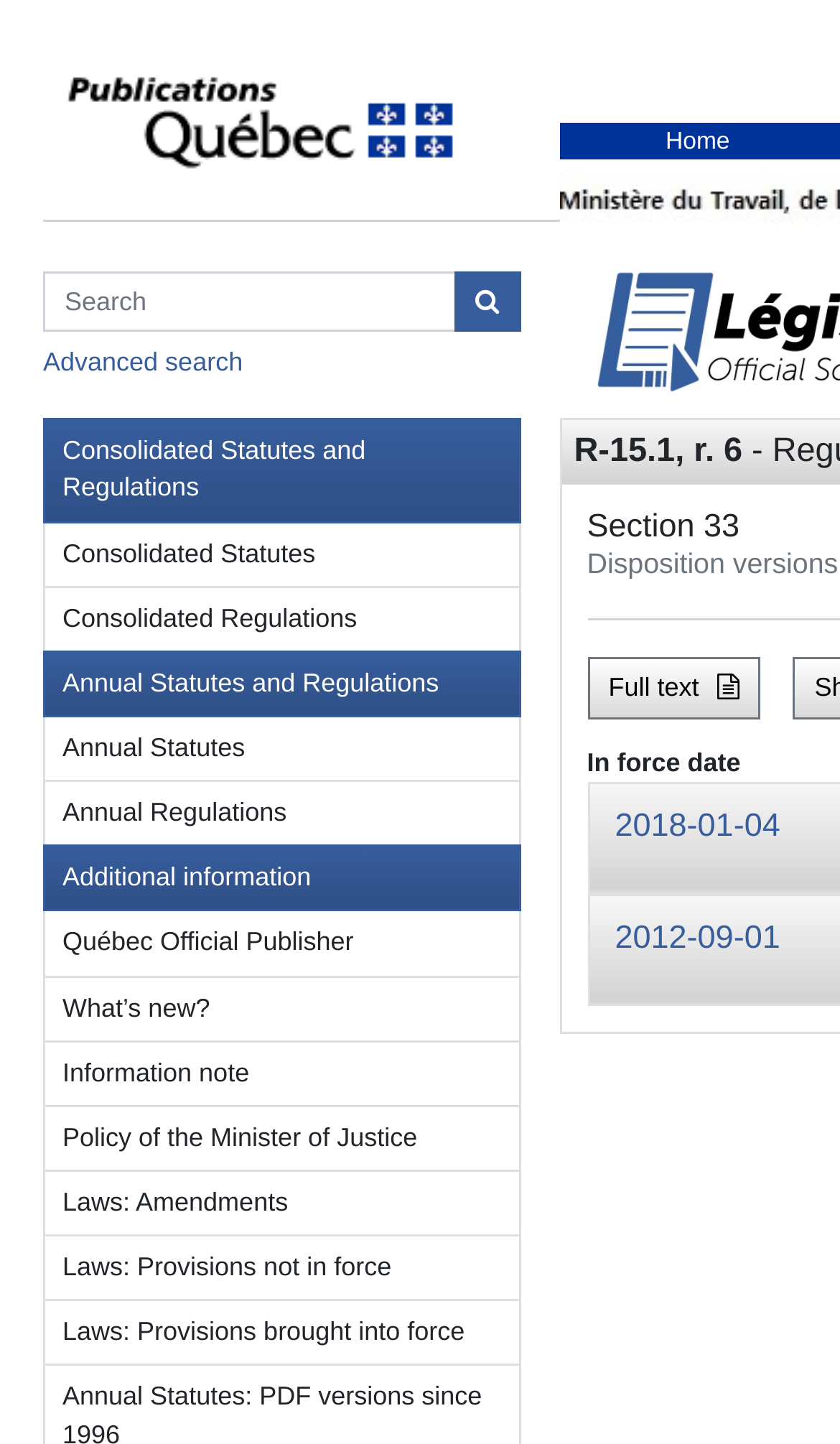For the element described, predict the bounding box coordinates as (top-left x, top-left y, bottom-right x, bottom-right y). All values should be between 0 and 1. Element description: Laws: Provisions brought into force

[0.051, 0.901, 0.619, 0.946]